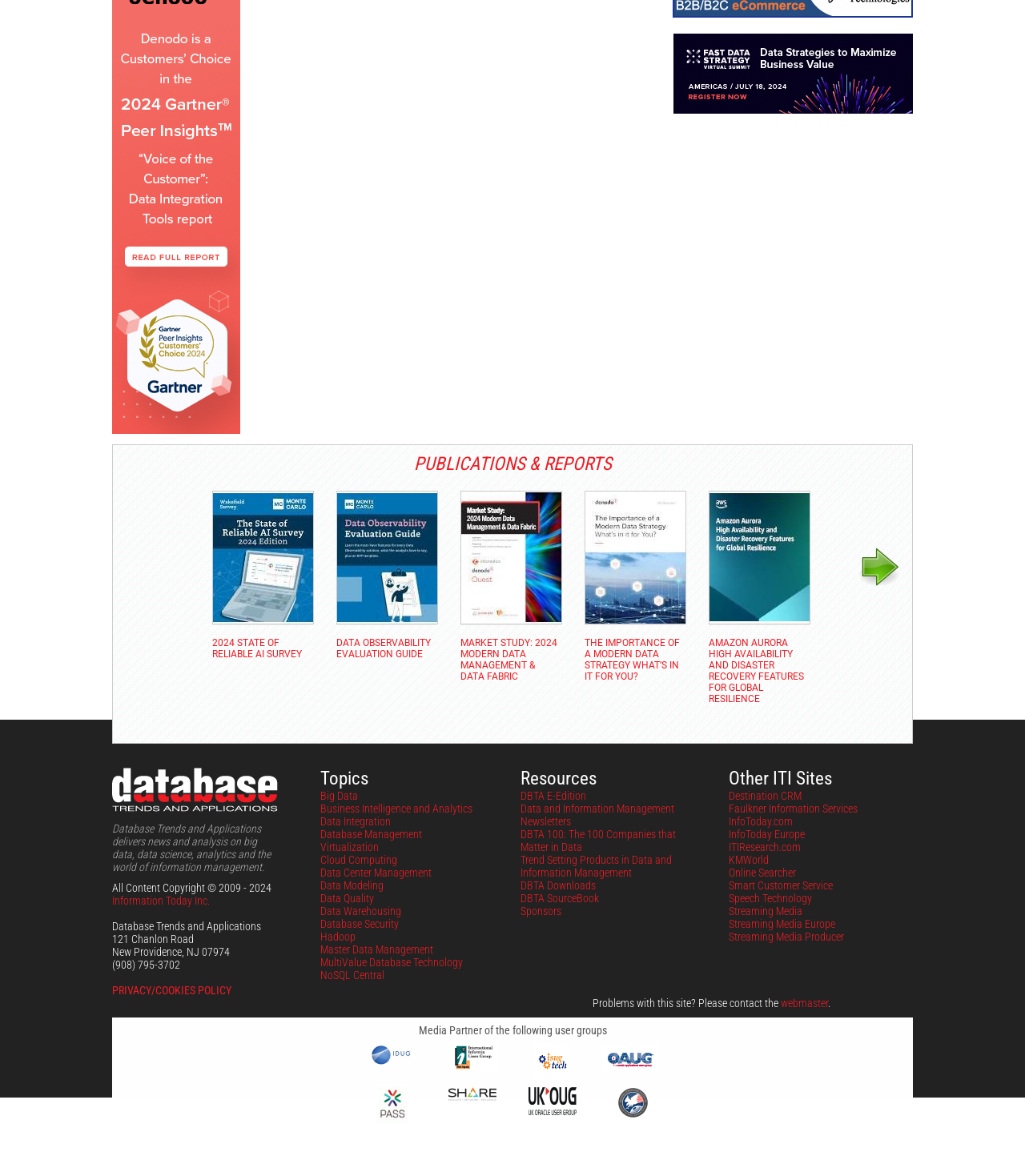Kindly determine the bounding box coordinates of the area that needs to be clicked to fulfill this instruction: "Contact the webmaster".

[0.762, 0.848, 0.808, 0.858]